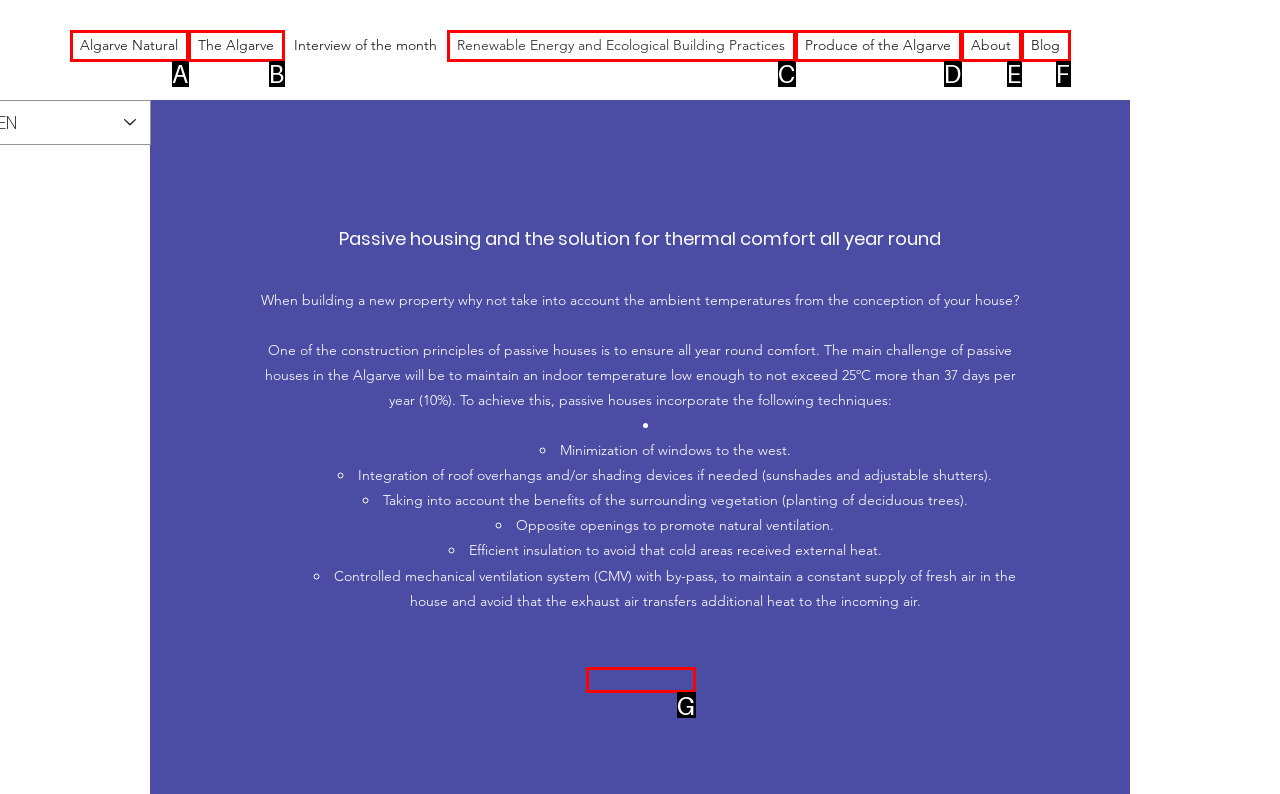Choose the option that matches the following description: The Algarve
Reply with the letter of the selected option directly.

B